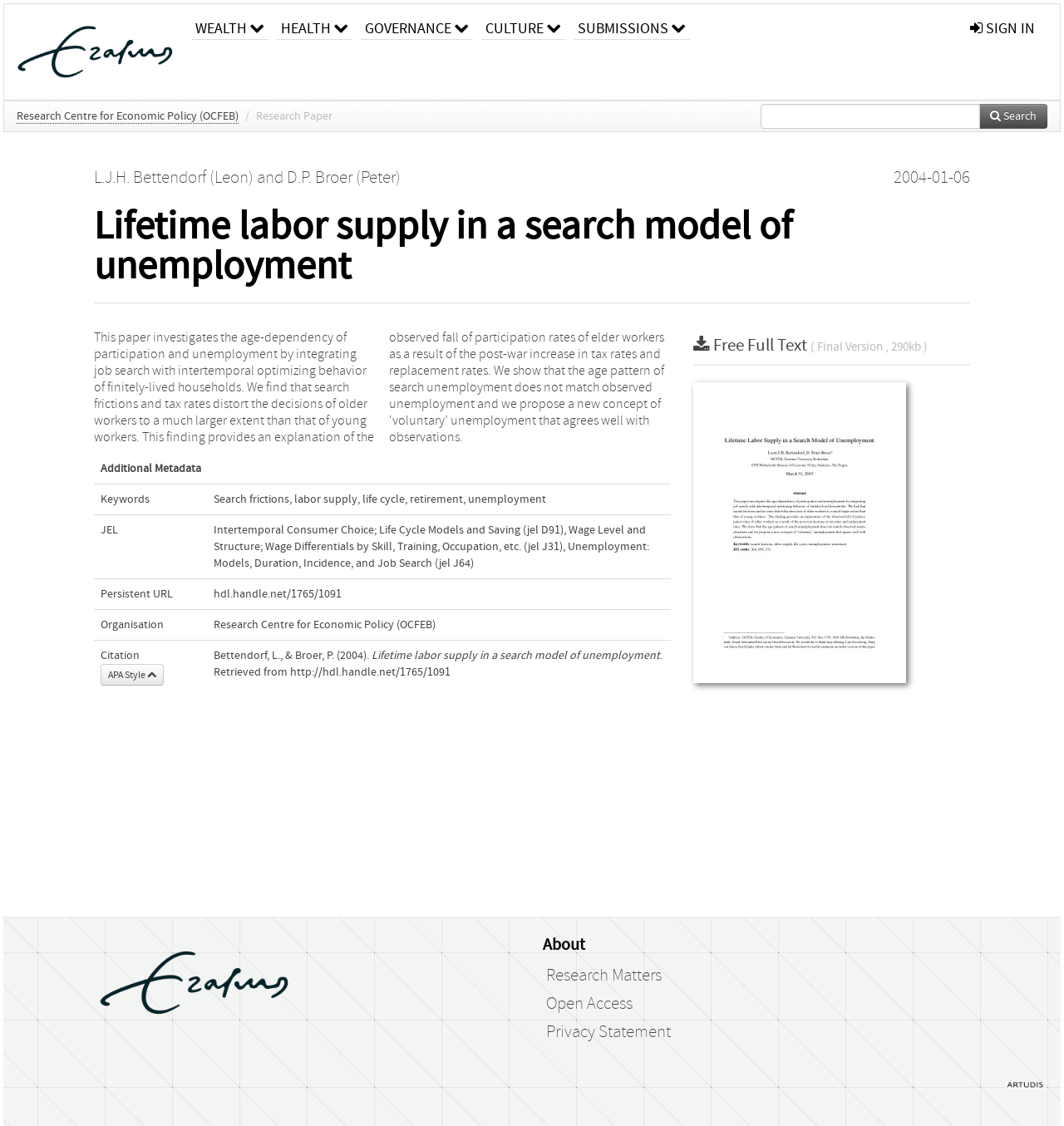Please specify the bounding box coordinates of the clickable region necessary for completing the following instruction: "Search for research papers". The coordinates must consist of four float numbers between 0 and 1, i.e., [left, top, right, bottom].

[0.92, 0.092, 0.984, 0.114]